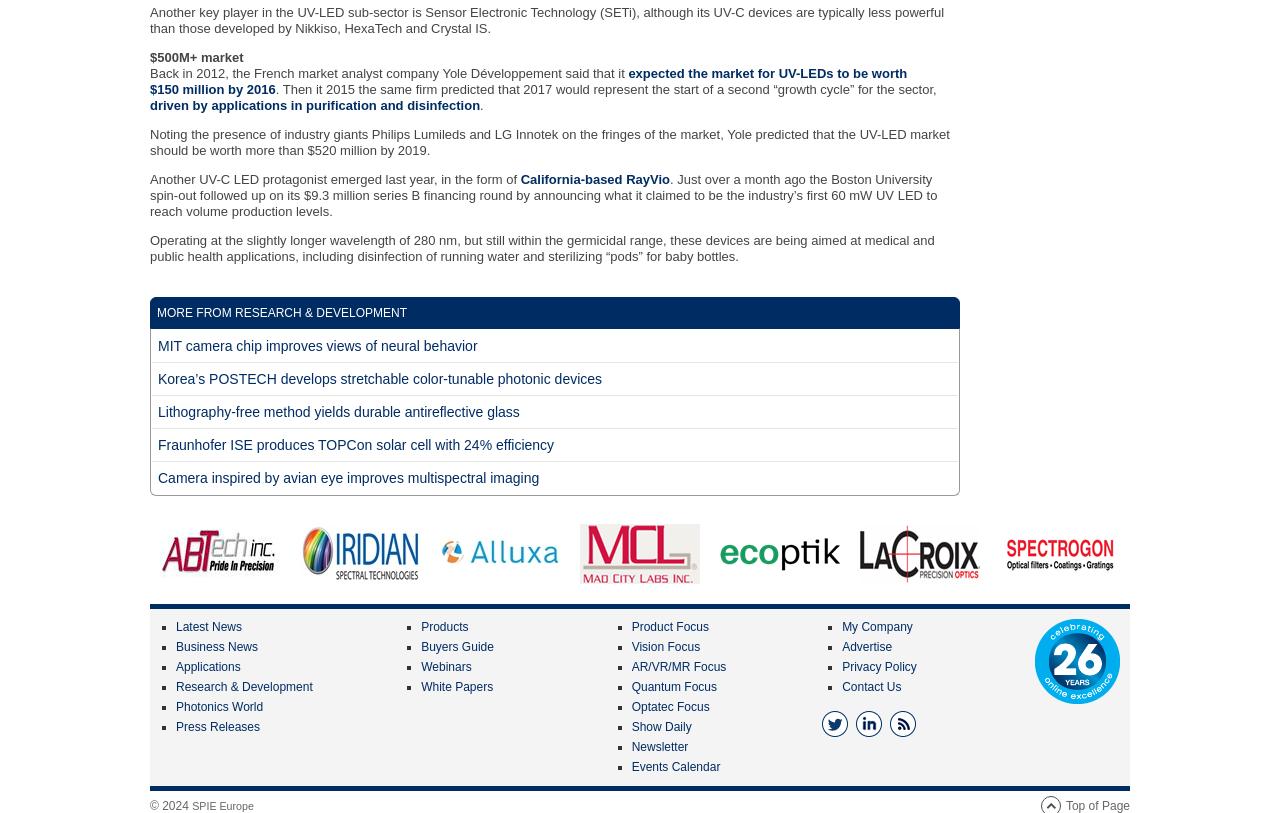What is the wavelength of the UV LED developed by RayVio?
Please provide a detailed and comprehensive answer to the question.

The text states that RayVio developed a 60 mW UV LED that operates at a wavelength of 280 nm, which is within the germicidal range.